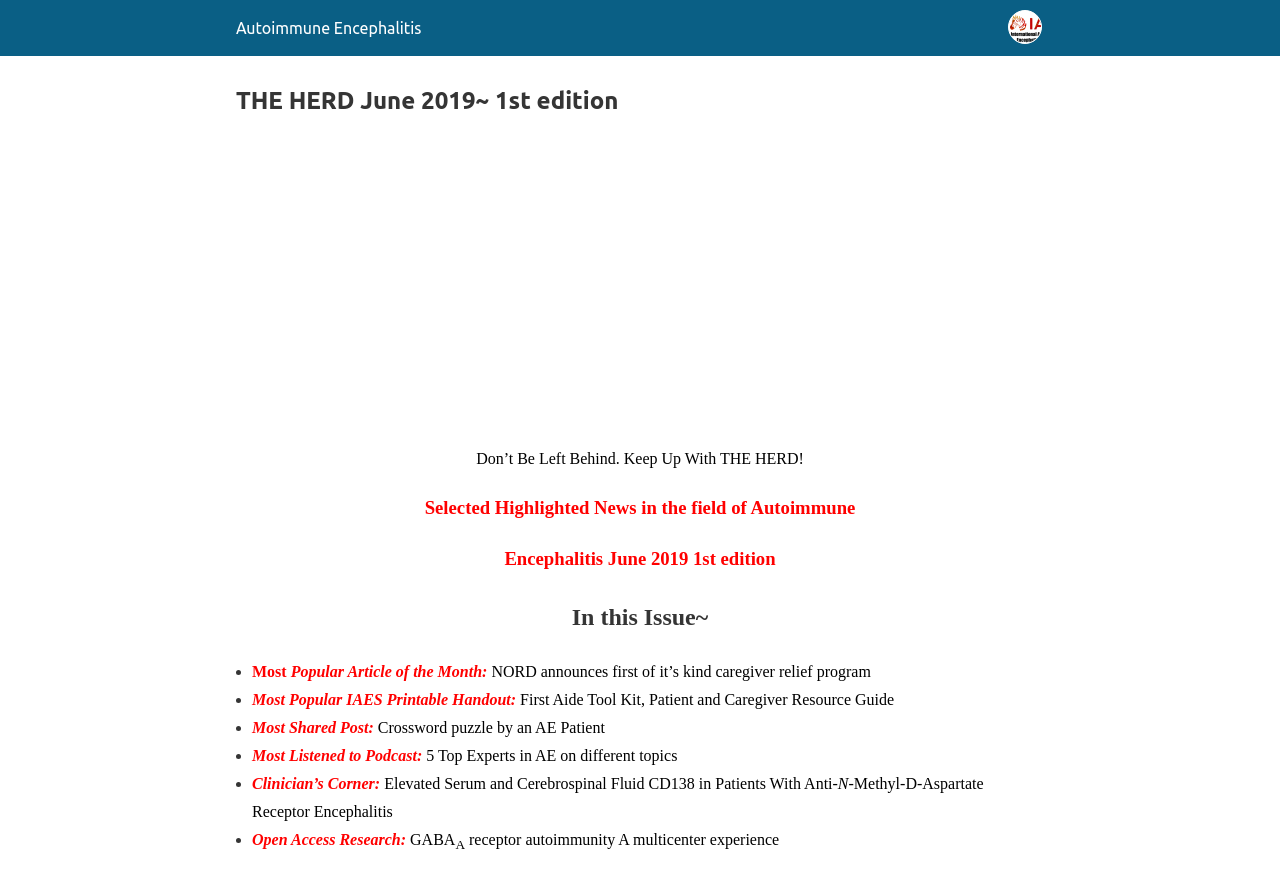Kindly respond to the following question with a single word or a brief phrase: 
What is the title of the most popular article?

NORD announces first of it’s kind caregiver relief program